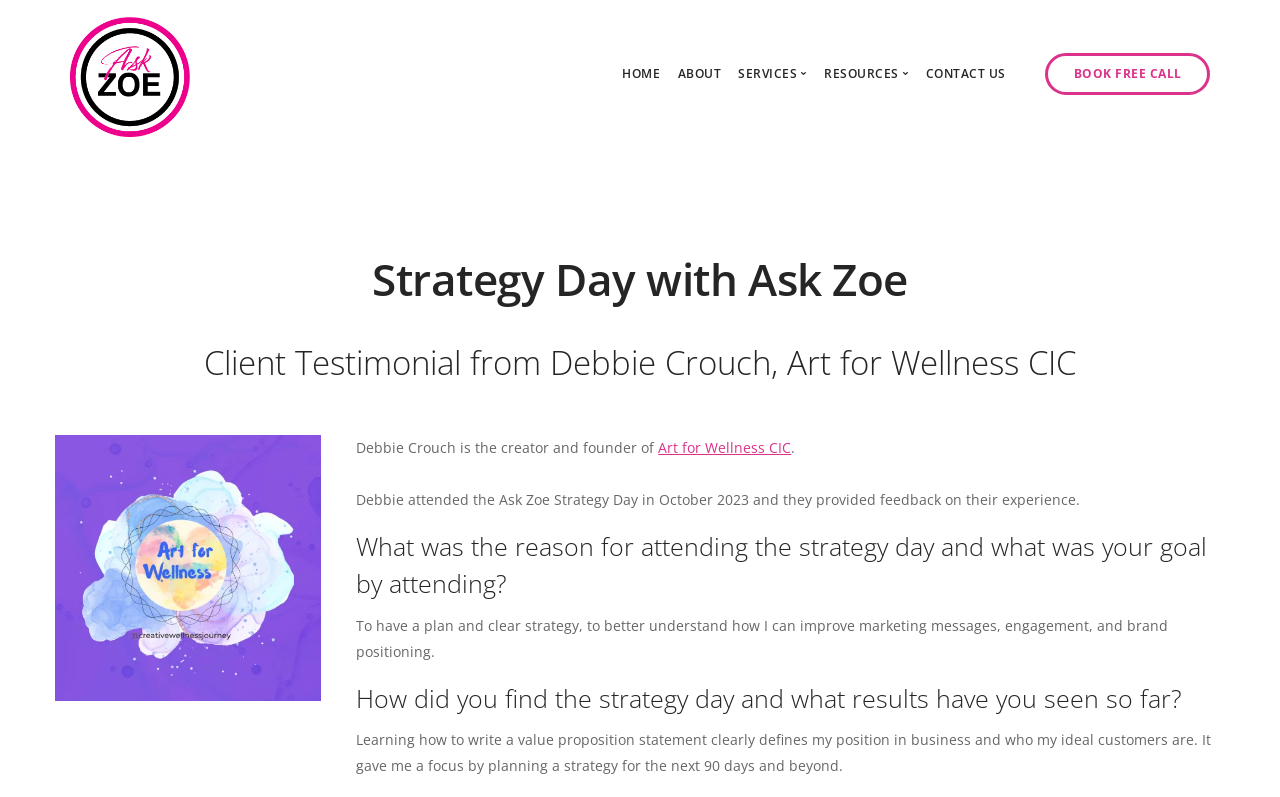Answer the following query with a single word or phrase:
What is the name of the company founded by Debbie Crouch?

Art for Wellness CIC